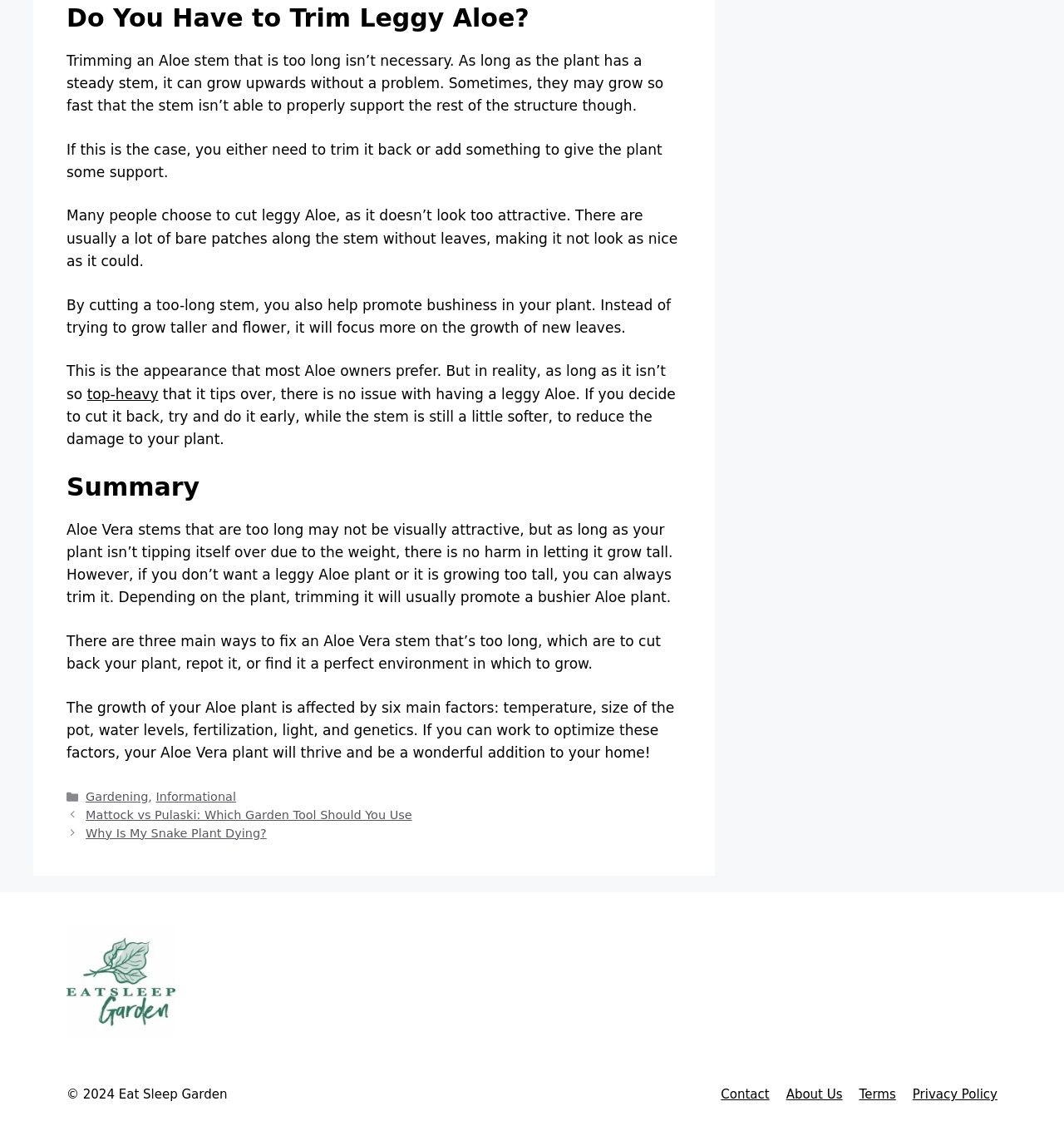Please identify the bounding box coordinates for the region that you need to click to follow this instruction: "View the 'Posts' section".

[0.062, 0.72, 0.641, 0.752]